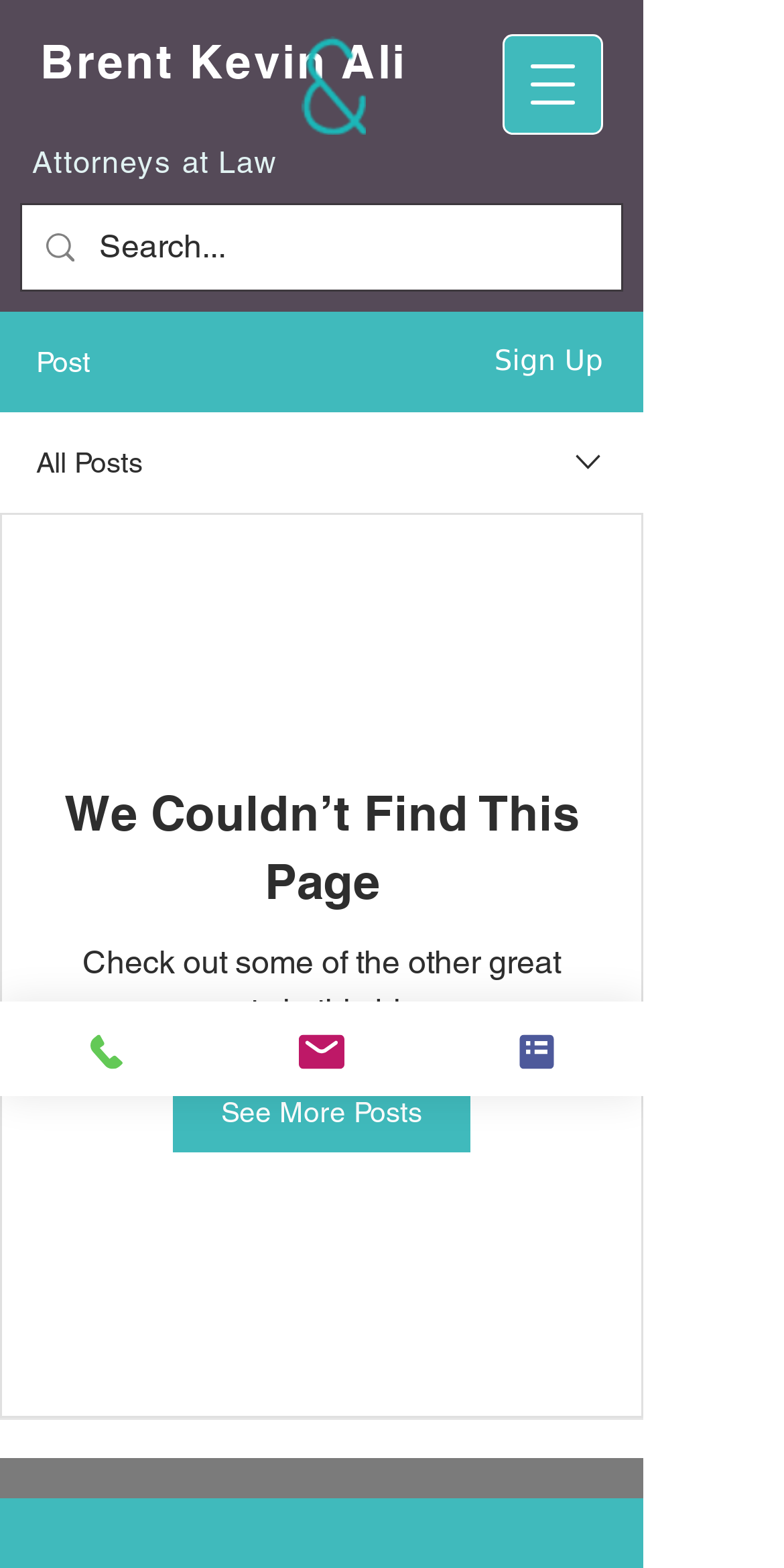Determine the bounding box coordinates of the region that needs to be clicked to achieve the task: "Click on the navigation menu".

[0.641, 0.022, 0.769, 0.086]